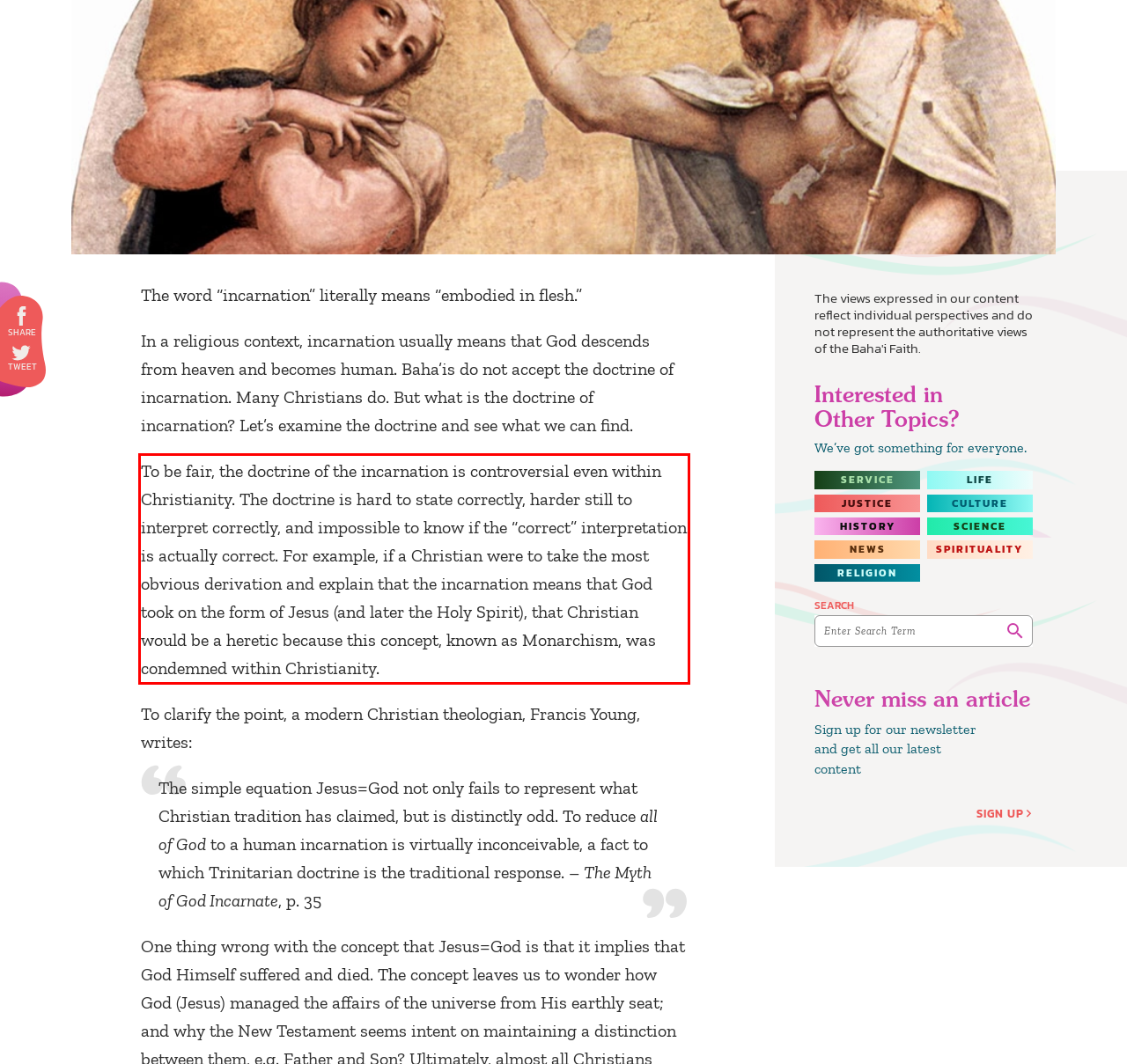Please use OCR to extract the text content from the red bounding box in the provided webpage screenshot.

To be fair, the doctrine of the incarnation is controversial even within Christianity. The doctrine is hard to state correctly, harder still to interpret correctly, and impossible to know if the “correct” interpretation is actually correct. For example, if a Christian were to take the most obvious derivation and explain that the incarnation means that God took on the form of Jesus (and later the Holy Spirit), that Christian would be a heretic because this concept, known as Monarchism, was condemned within Christianity.